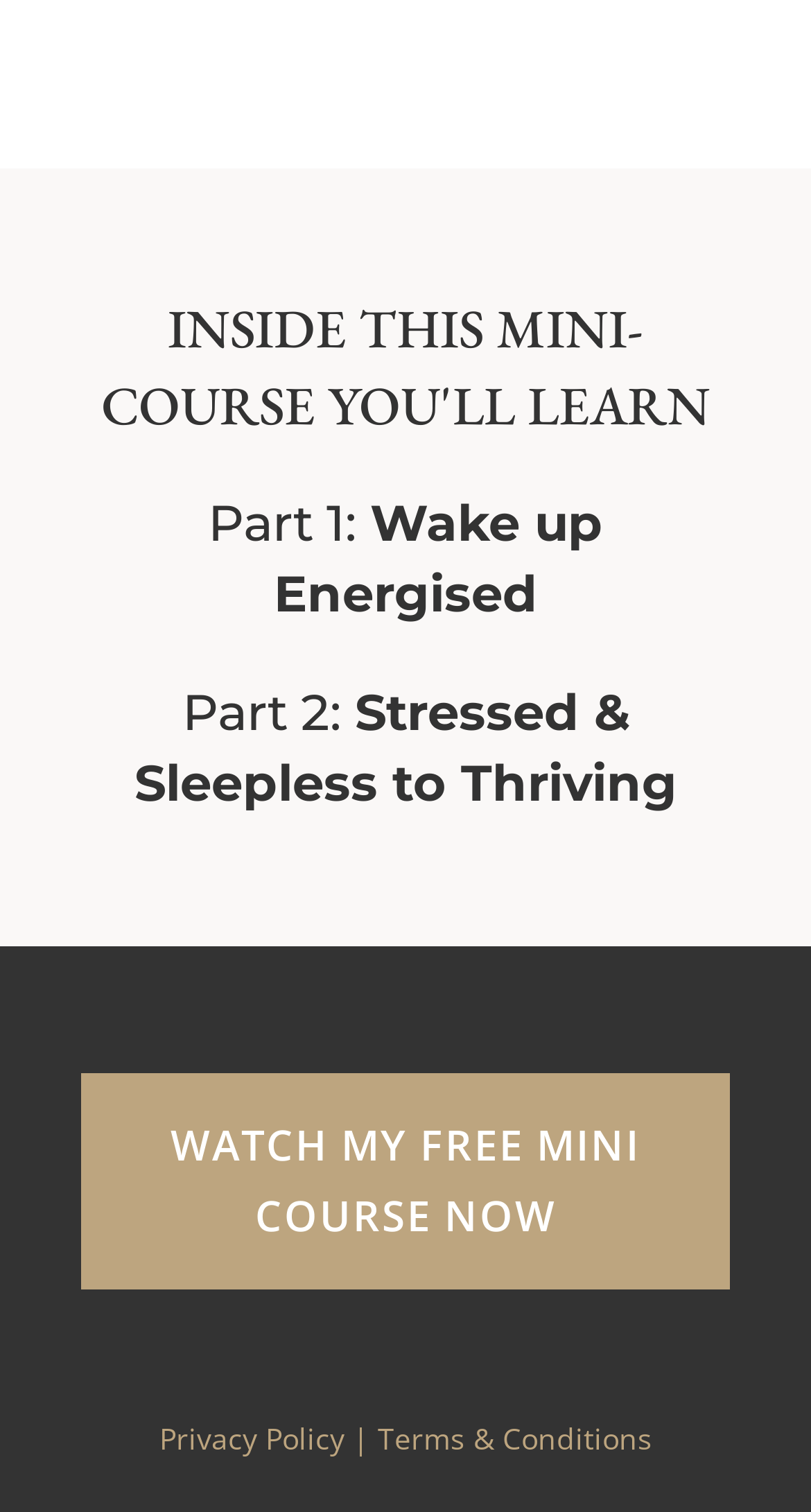Given the element description, predict the bounding box coordinates in the format (top-left x, top-left y, bottom-right x, bottom-right y), using floating point numbers between 0 and 1: Privacy Policy

[0.196, 0.937, 0.424, 0.964]